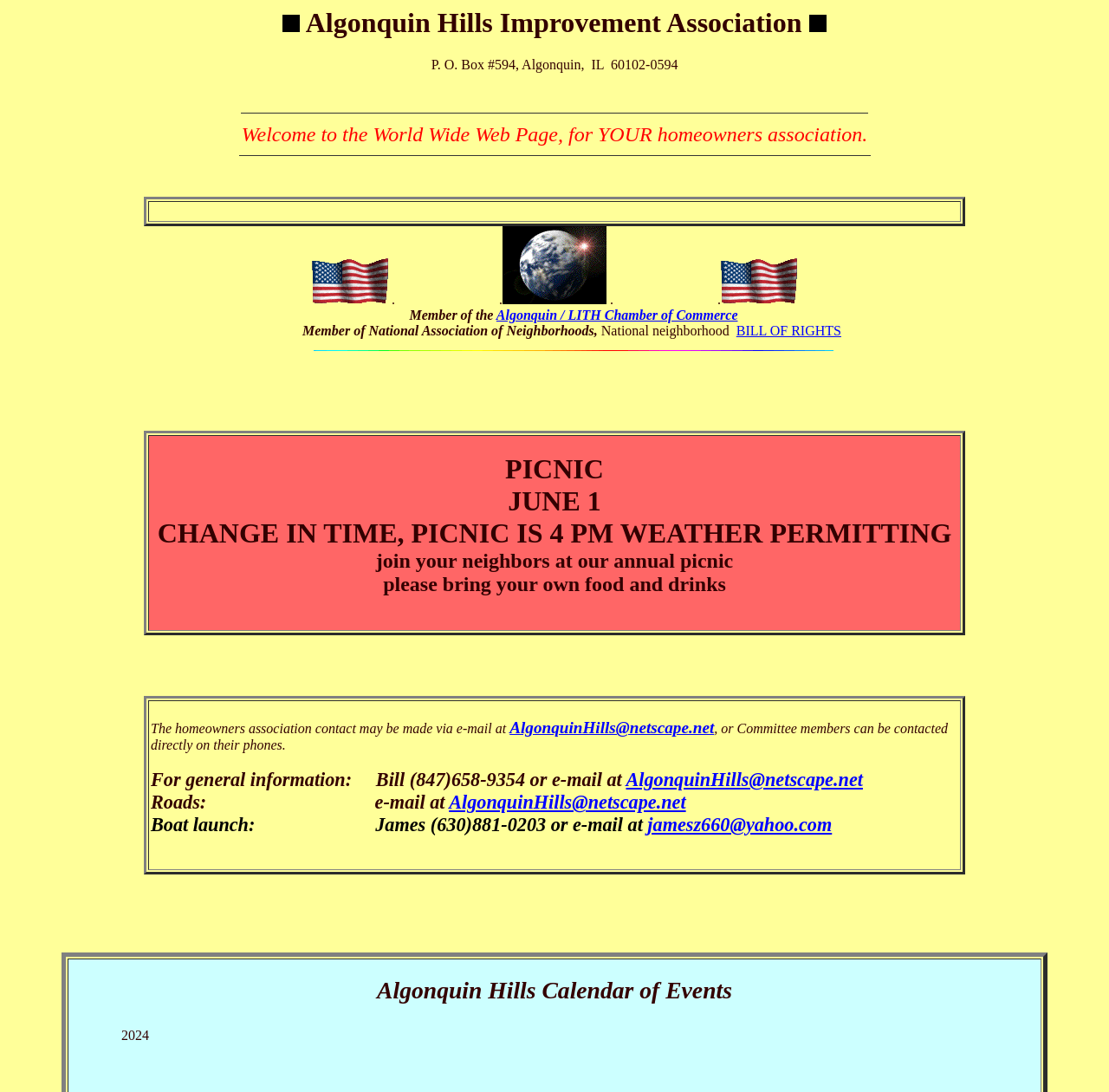Locate the bounding box coordinates of the UI element described by: "BILL OF RIGHTS". Provide the coordinates as four float numbers between 0 and 1, formatted as [left, top, right, bottom].

[0.664, 0.296, 0.759, 0.31]